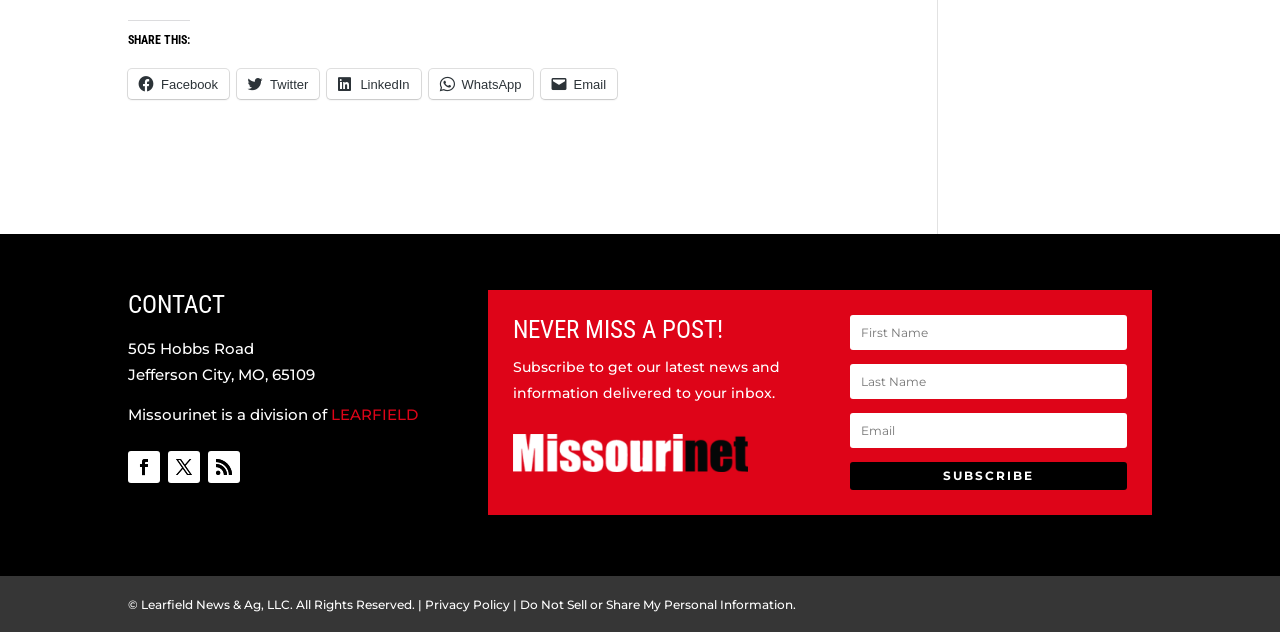Please determine the bounding box coordinates of the section I need to click to accomplish this instruction: "Enter email address".

[0.664, 0.499, 0.88, 0.555]